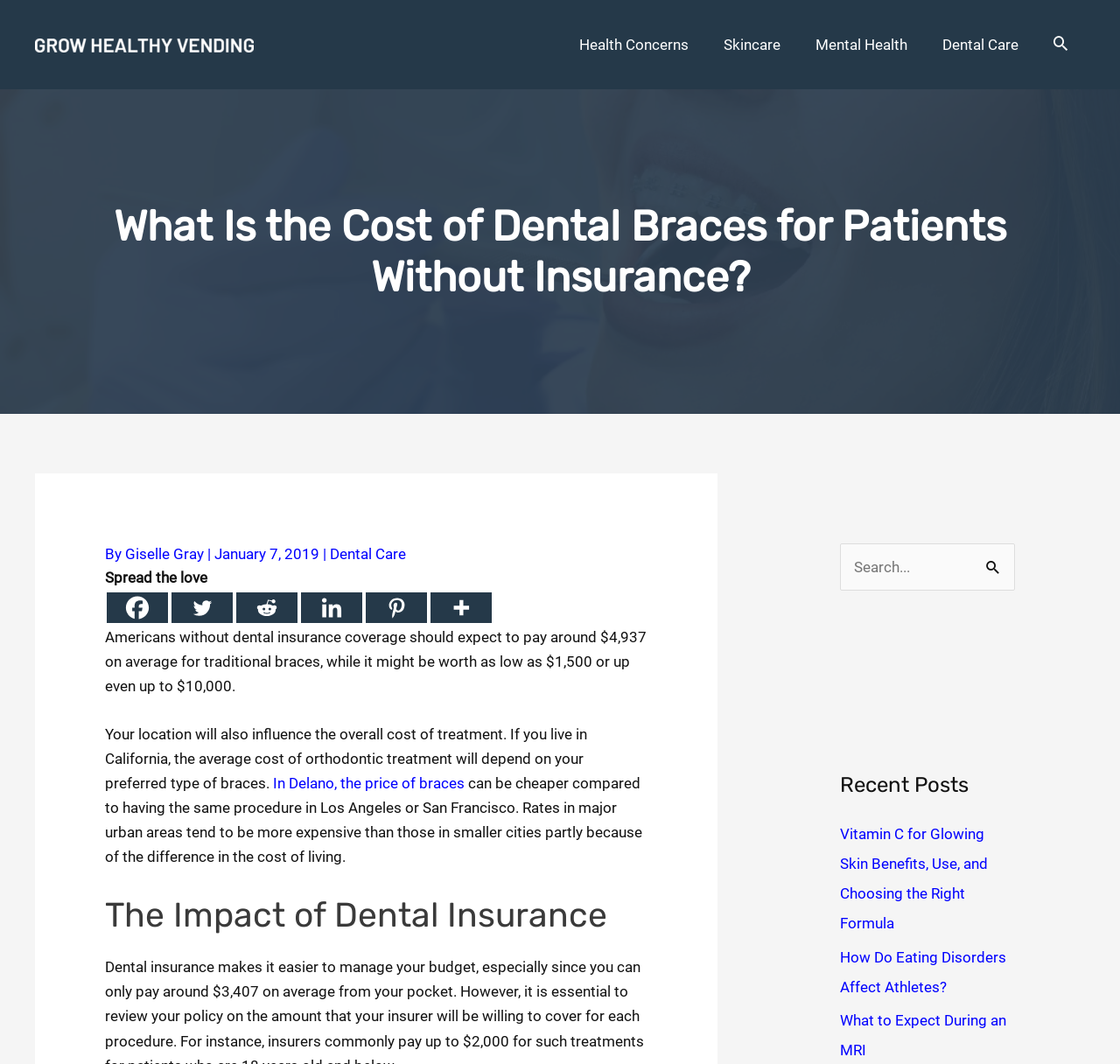Determine the coordinates of the bounding box for the clickable area needed to execute this instruction: "Search for a dental topic".

[0.75, 0.511, 0.906, 0.555]